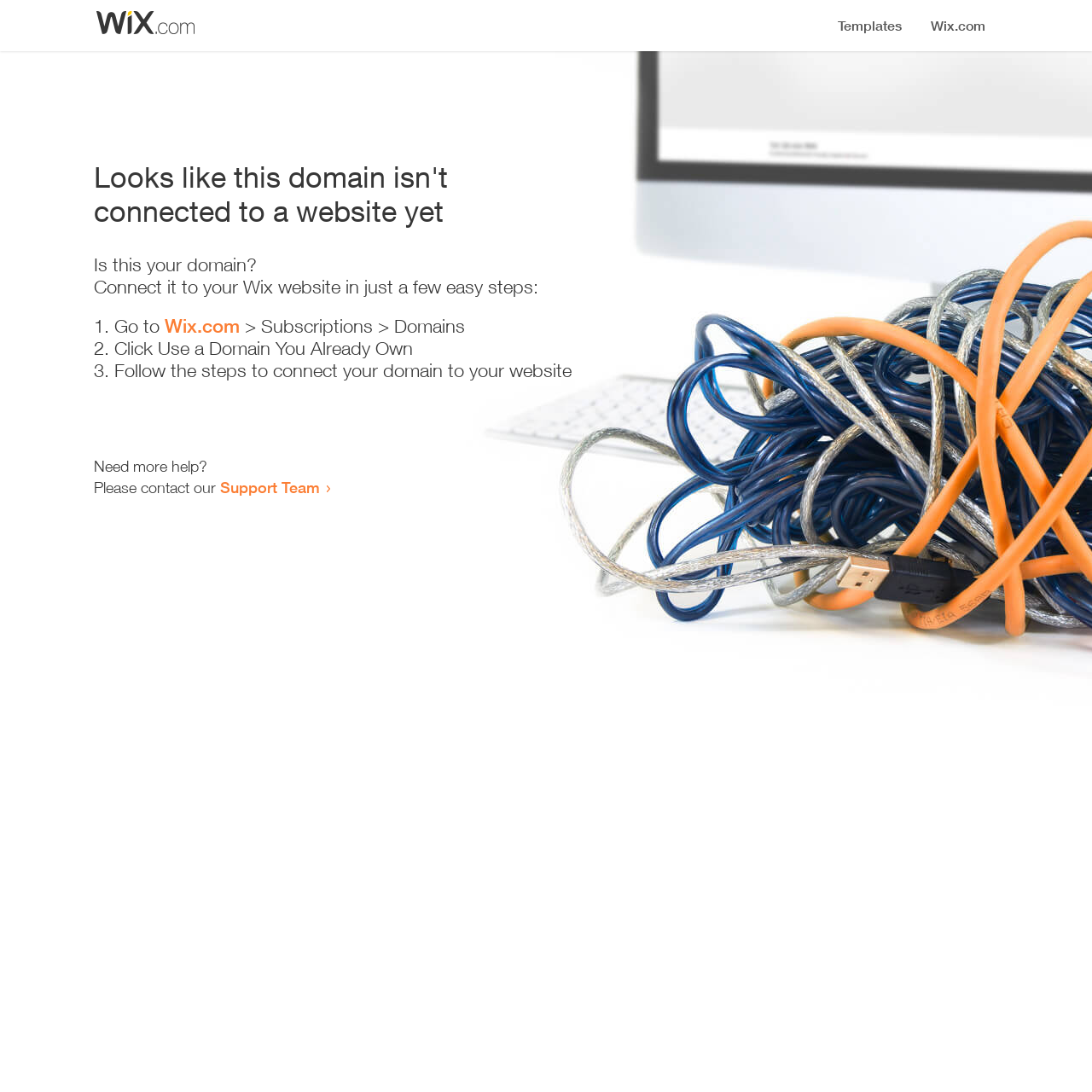Is this webpage related to Wix?
Answer the question with as much detail as you can, using the image as a reference.

The webpage provides links to Wix.com and mentions Wix in the instructions, indicating that the webpage is related to Wix and is likely a part of the Wix platform.